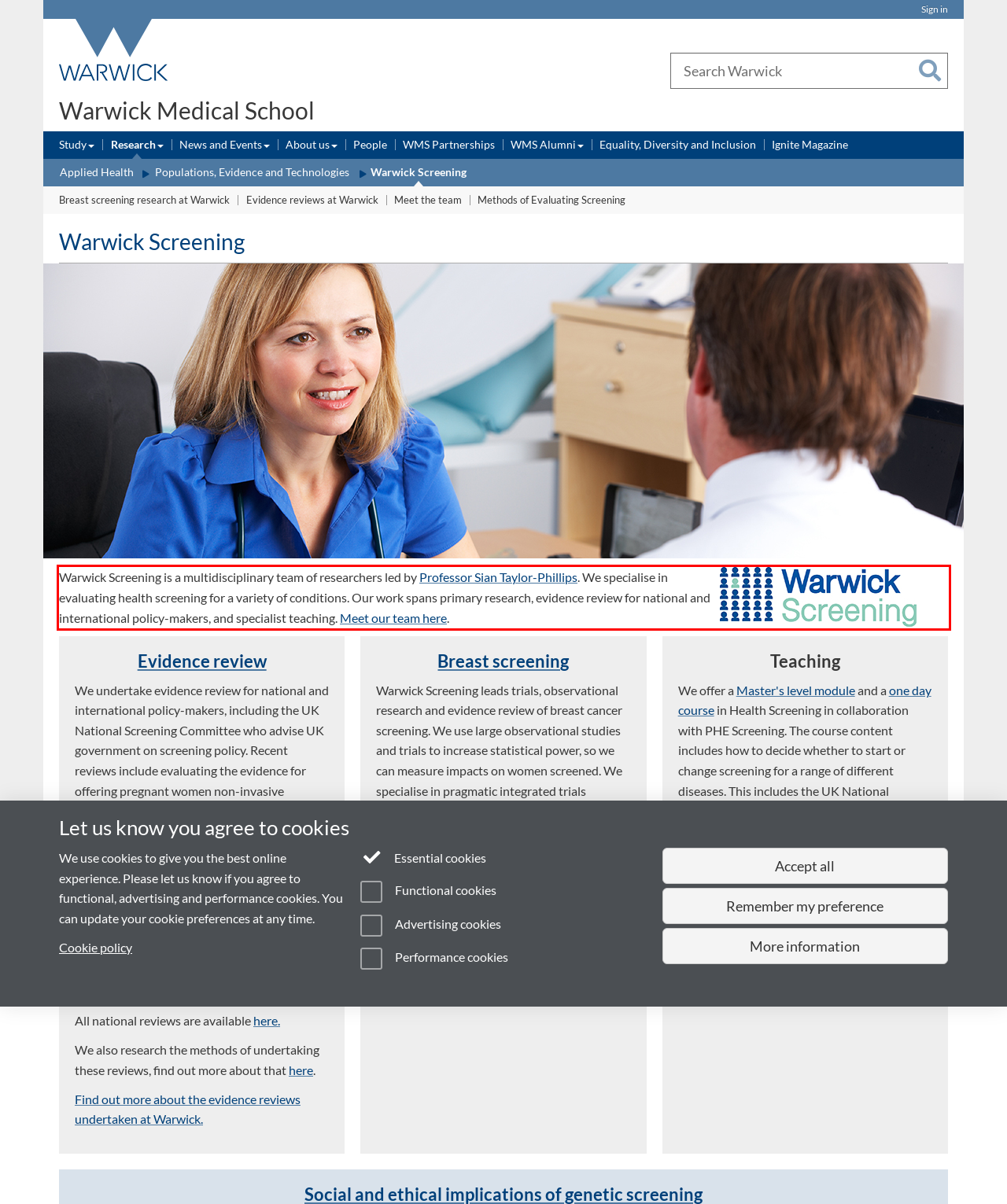Perform OCR on the text inside the red-bordered box in the provided screenshot and output the content.

Warwick Screening is a multidisciplinary team of researchers led by Professor Sian Taylor-Phillips. We specialise in evaluating health screening for a variety of conditions. Our work spans primary research, evidence review for national and international policy-makers, and specialist teaching. Meet our team here.